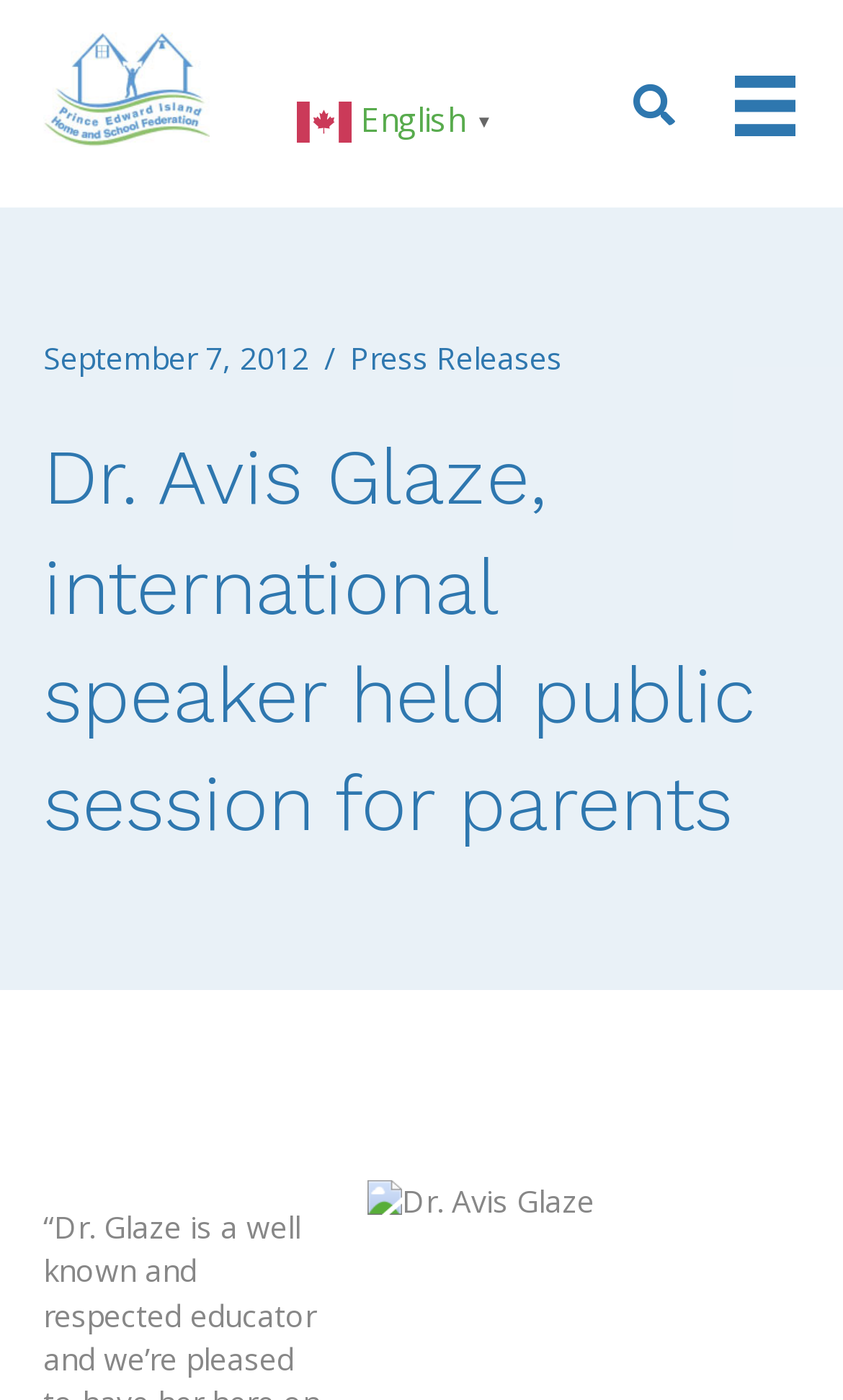Please determine the headline of the webpage and provide its content.

Dr. Avis Glaze, international speaker held public session for parents